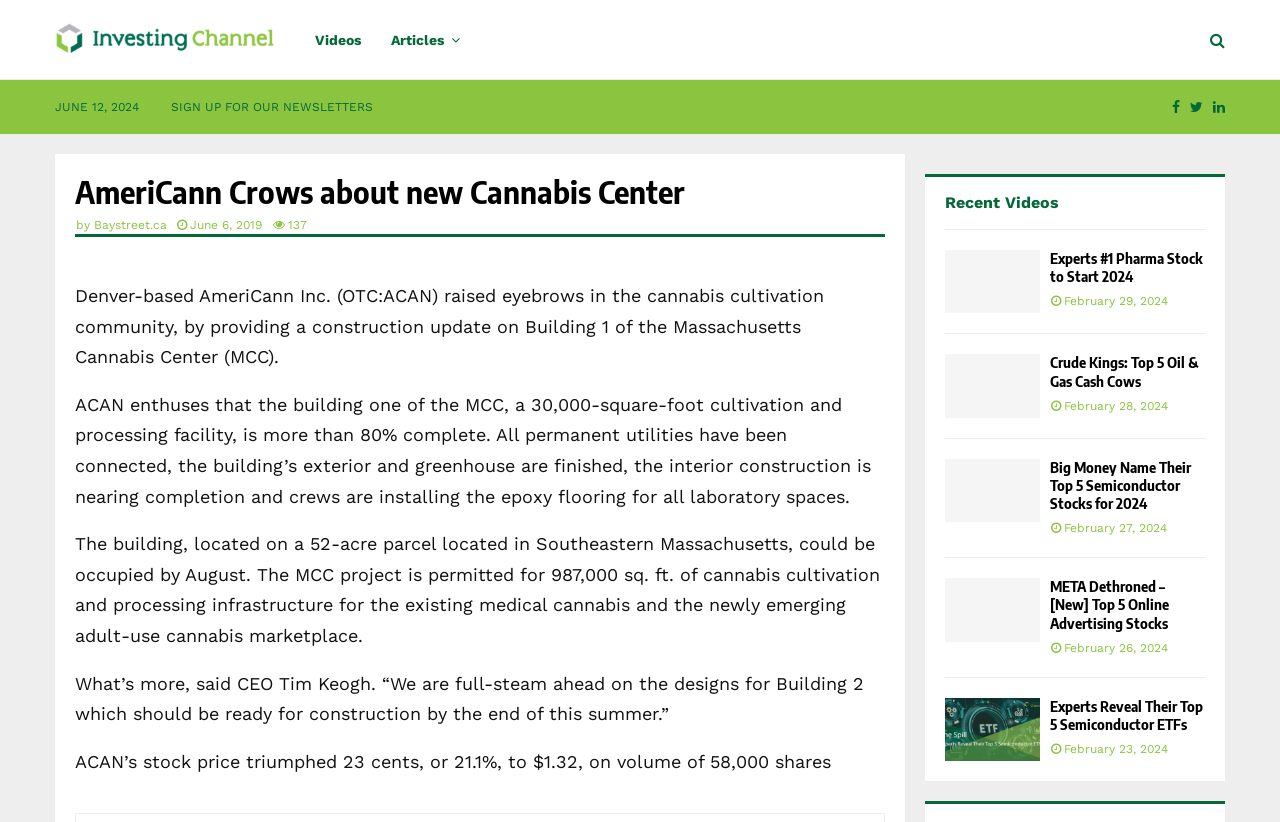What is the current status of Building 1 of the Massachusetts Cannabis Center?
Look at the image and provide a detailed response to the question.

According to the article, 'ACAN enthuses that the building one of the MCC, a 30,000-square-foot cultivation and processing facility, is more than 80% complete.' This indicates that the current status of Building 1 is more than 80% complete.